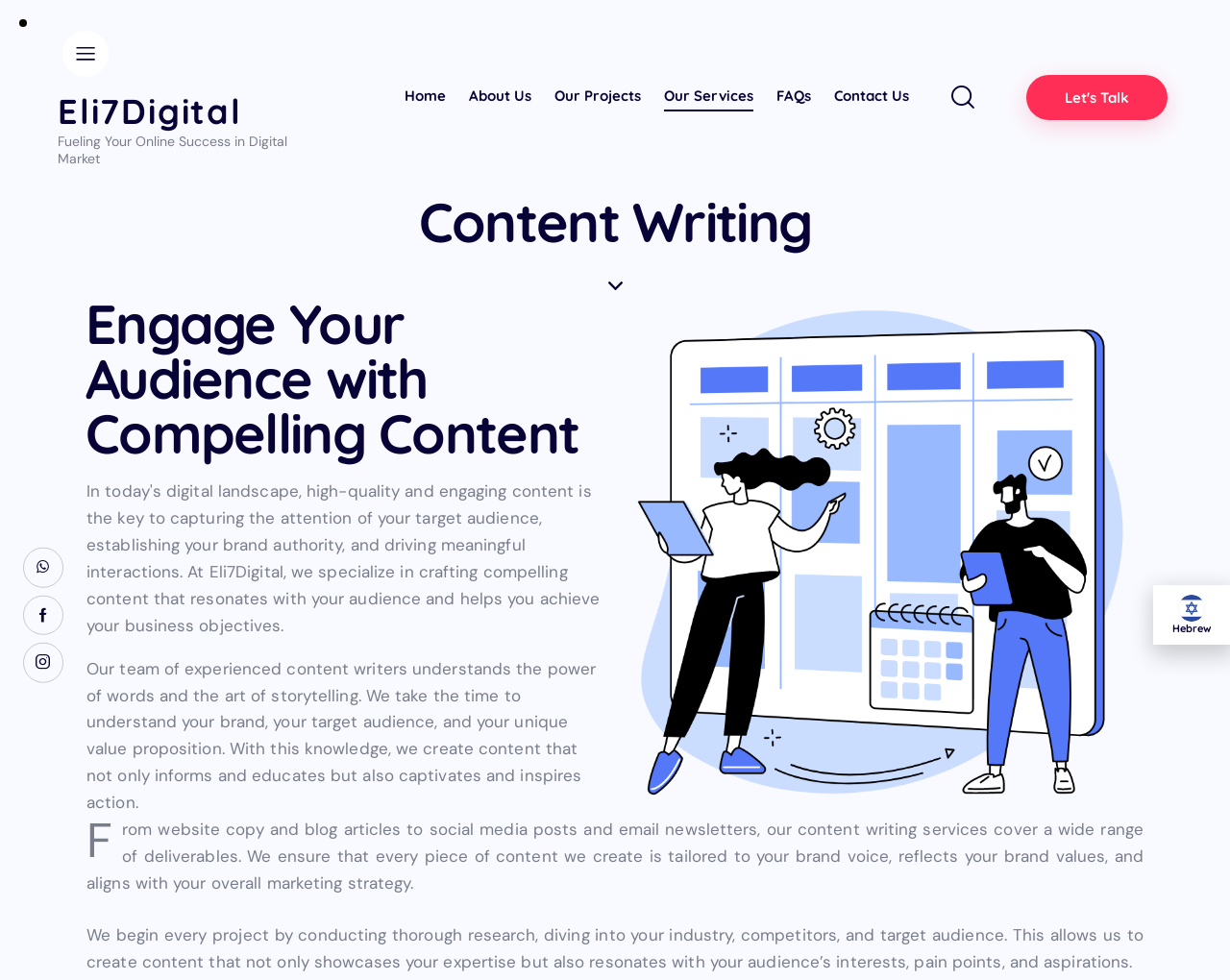Please analyze the image and provide a thorough answer to the question:
What type of content does the service cover?

The type of content covered by the service can be found in the static text that explains how the content writing services cover a wide range of deliverables, including website copy, blog articles, social media posts, and email newsletters.